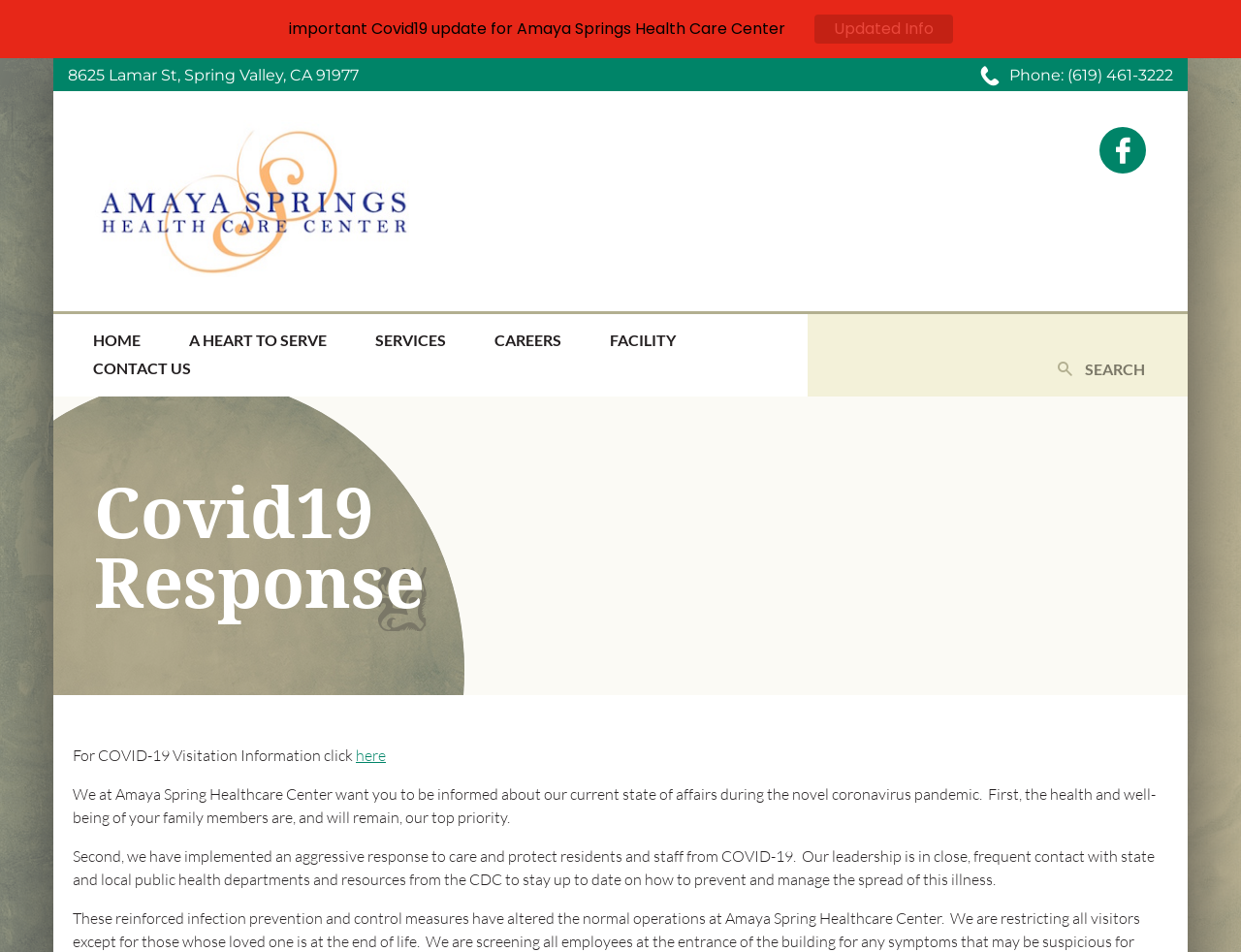Please respond in a single word or phrase: 
What is the address of Amaya Springs Health Care Center?

8625 Lamar St, Spring Valley, CA 91977